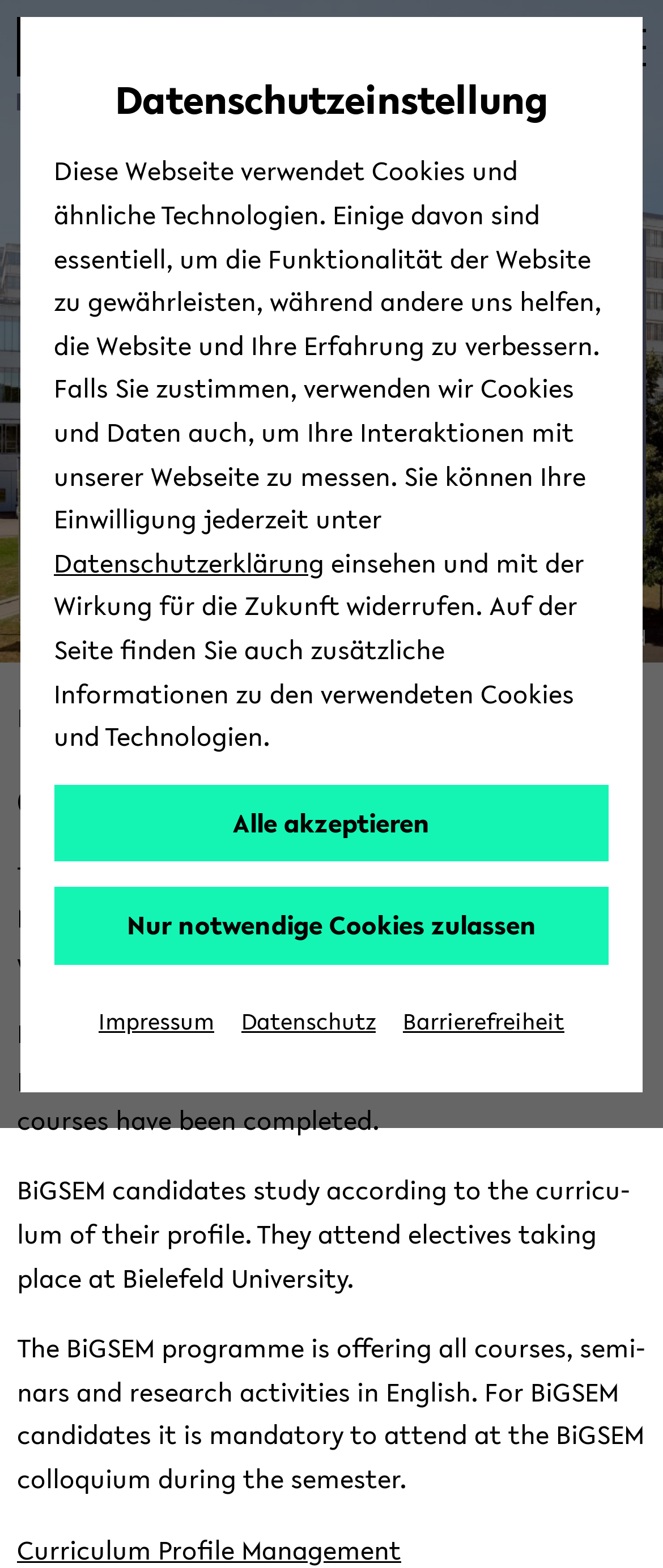Predict the bounding box of the UI element that fits this description: "Nur notwendige Cookies zulassen".

[0.081, 0.566, 0.919, 0.615]